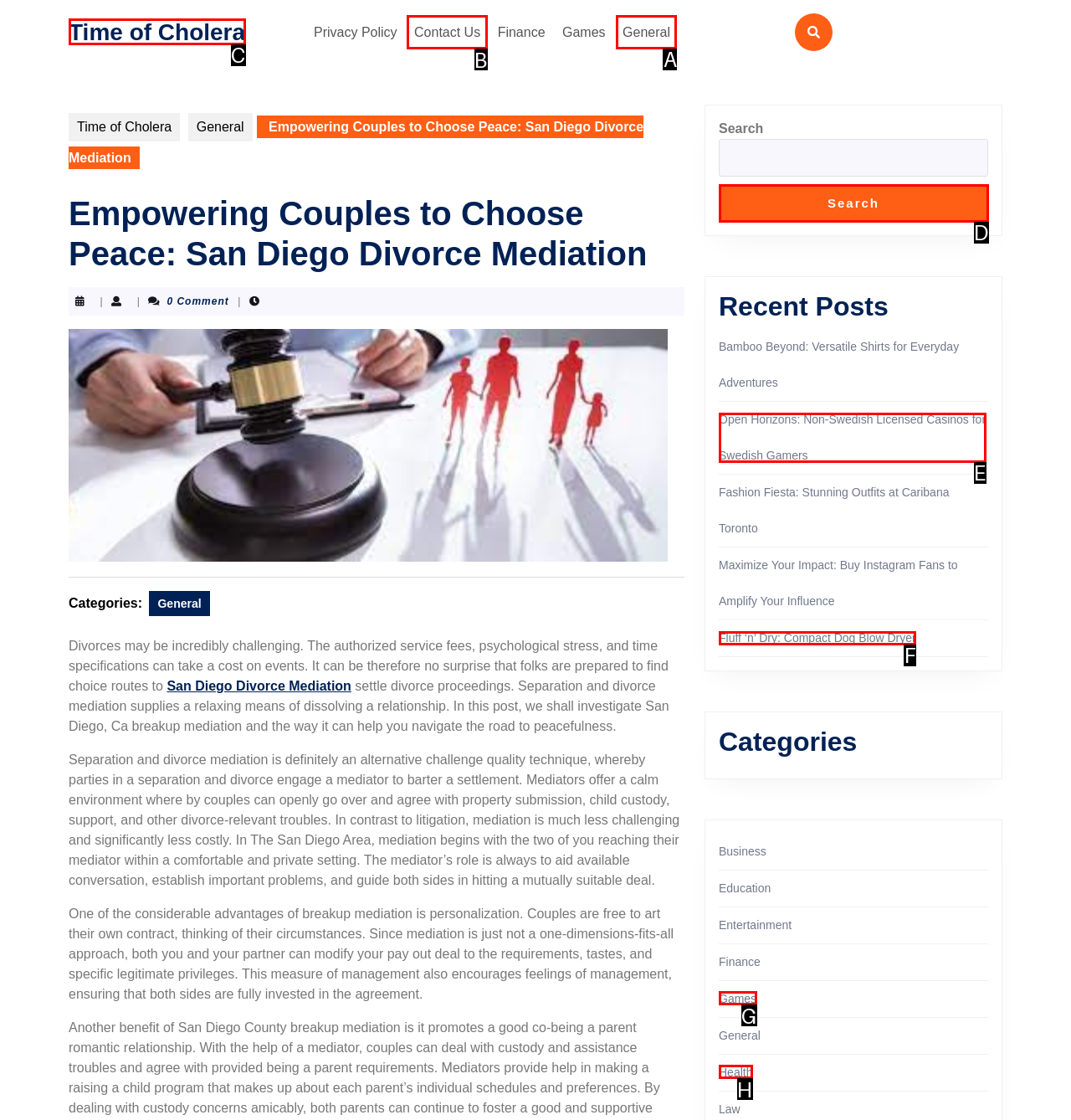Select the correct option from the given choices to perform this task: Share via Facebook. Provide the letter of that option.

None